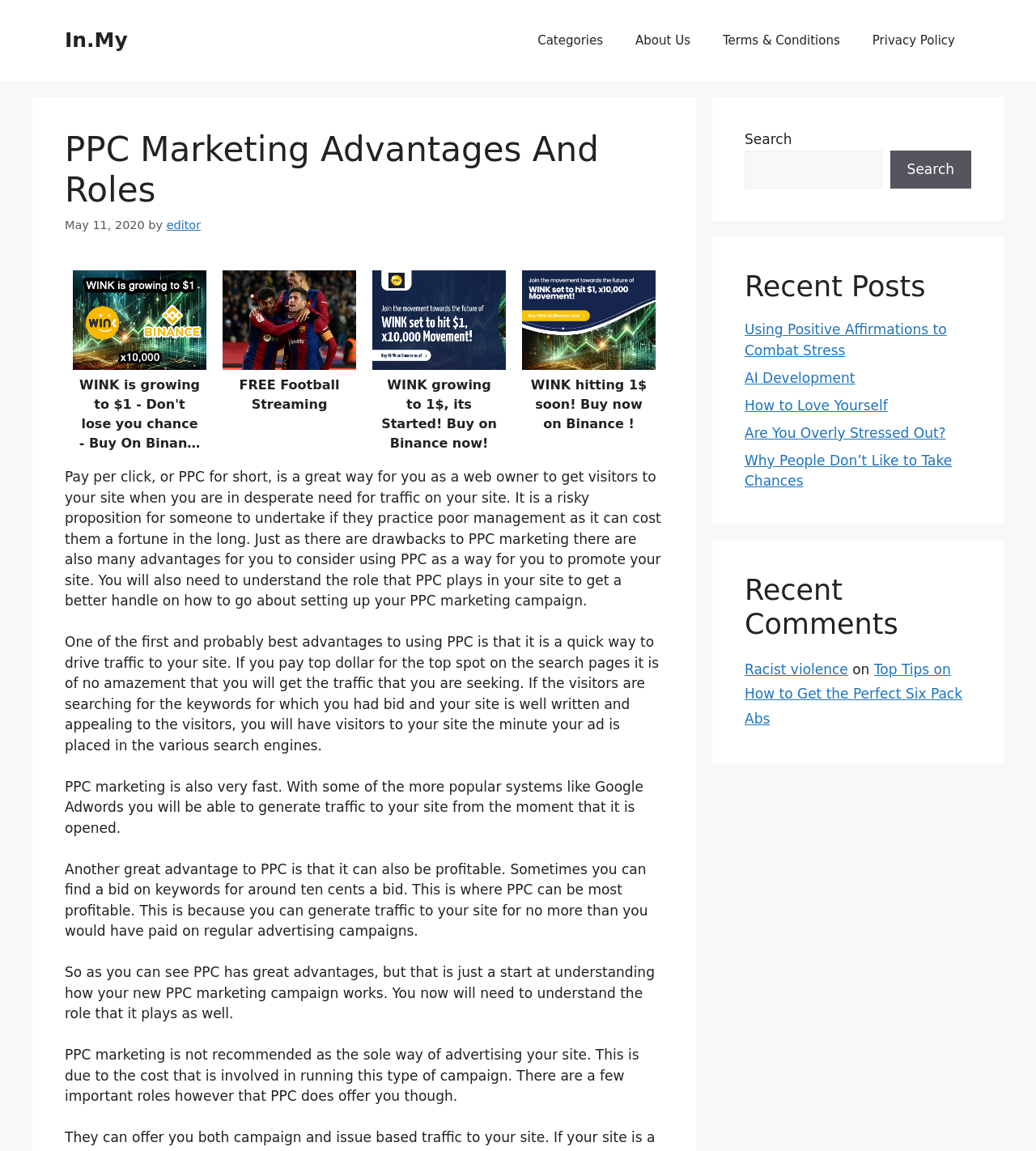Mark the bounding box of the element that matches the following description: "In.My".

[0.062, 0.025, 0.123, 0.045]